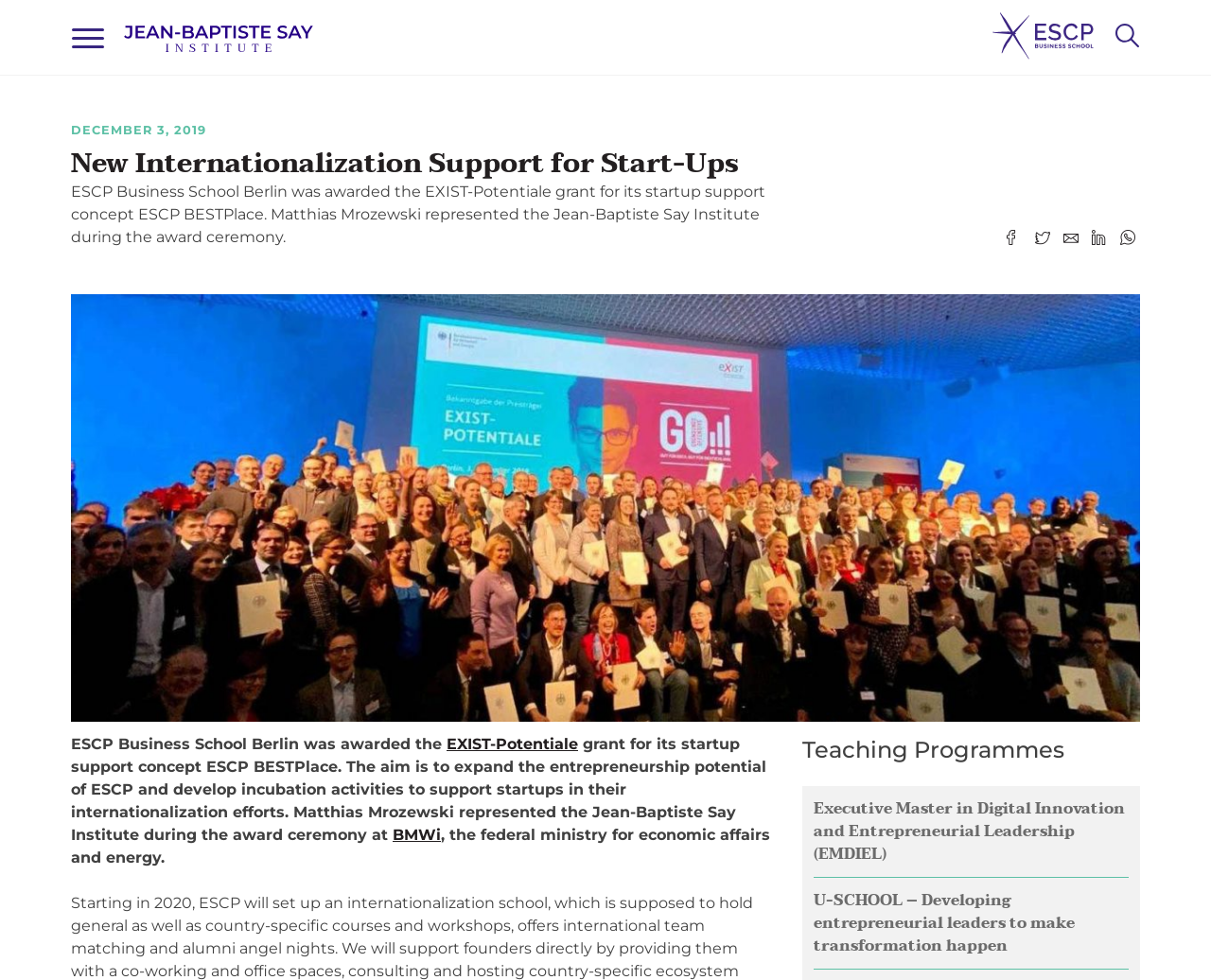Can you determine the bounding box coordinates of the area that needs to be clicked to fulfill the following instruction: "Learn about Executive Master in Digital Innovation and Entrepreneurial Leadership (EMDIEL)"?

[0.672, 0.812, 0.929, 0.885]